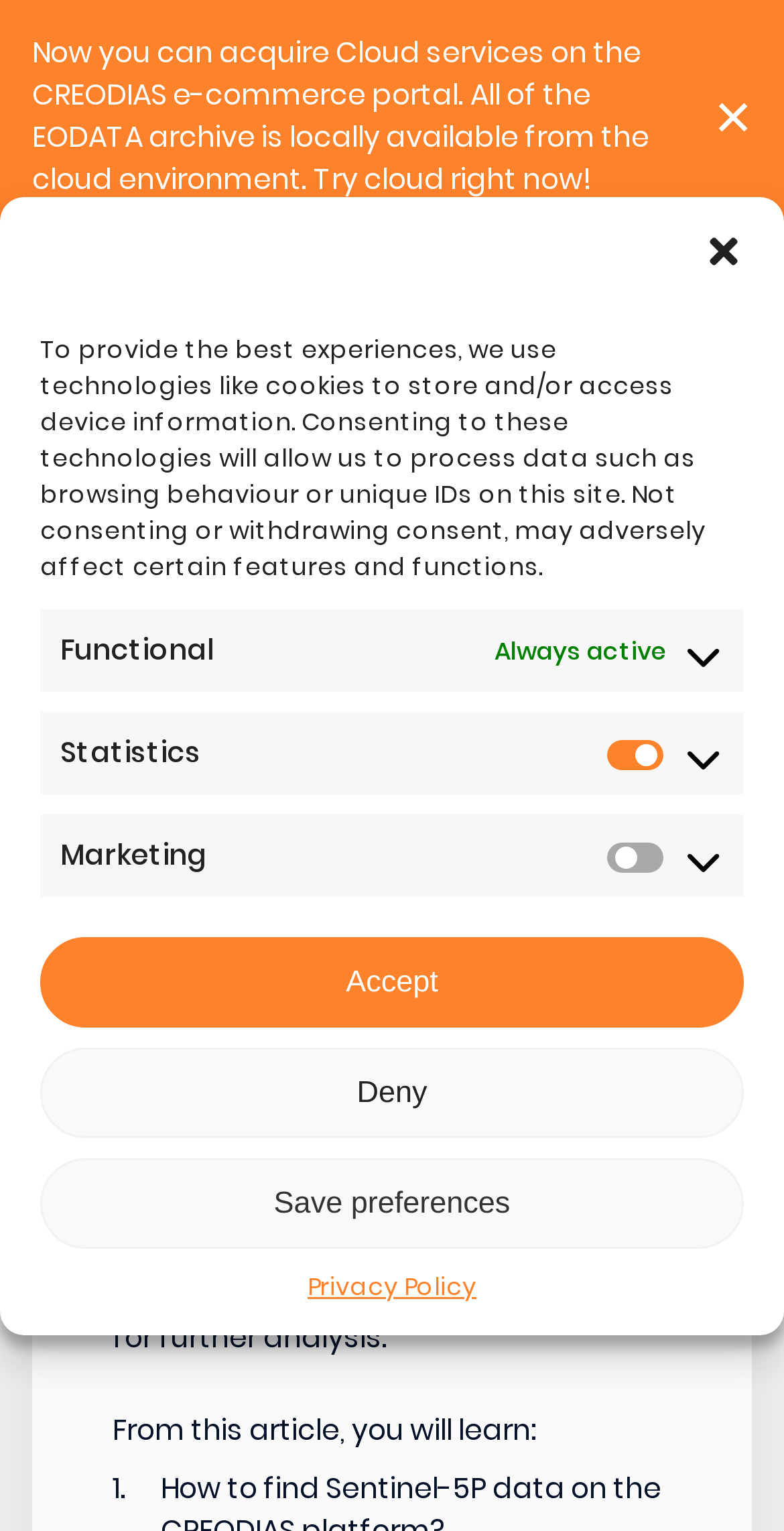Please answer the following question using a single word or phrase: 
What is the purpose of Sentinel-5P data?

Air quality analysis